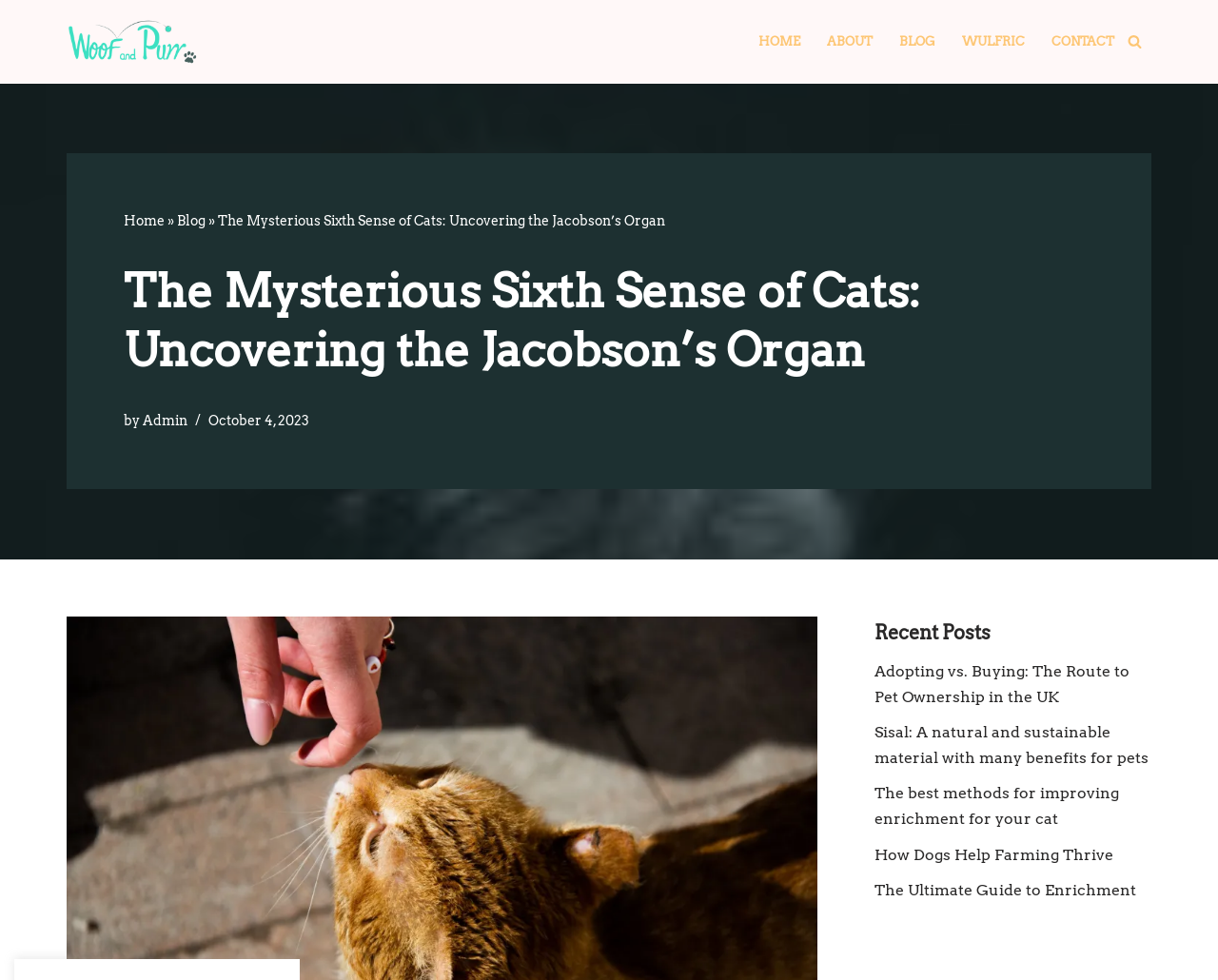Identify the coordinates of the bounding box for the element described below: "Skip to content". Return the coordinates as four float numbers between 0 and 1: [left, top, right, bottom].

[0.0, 0.031, 0.023, 0.05]